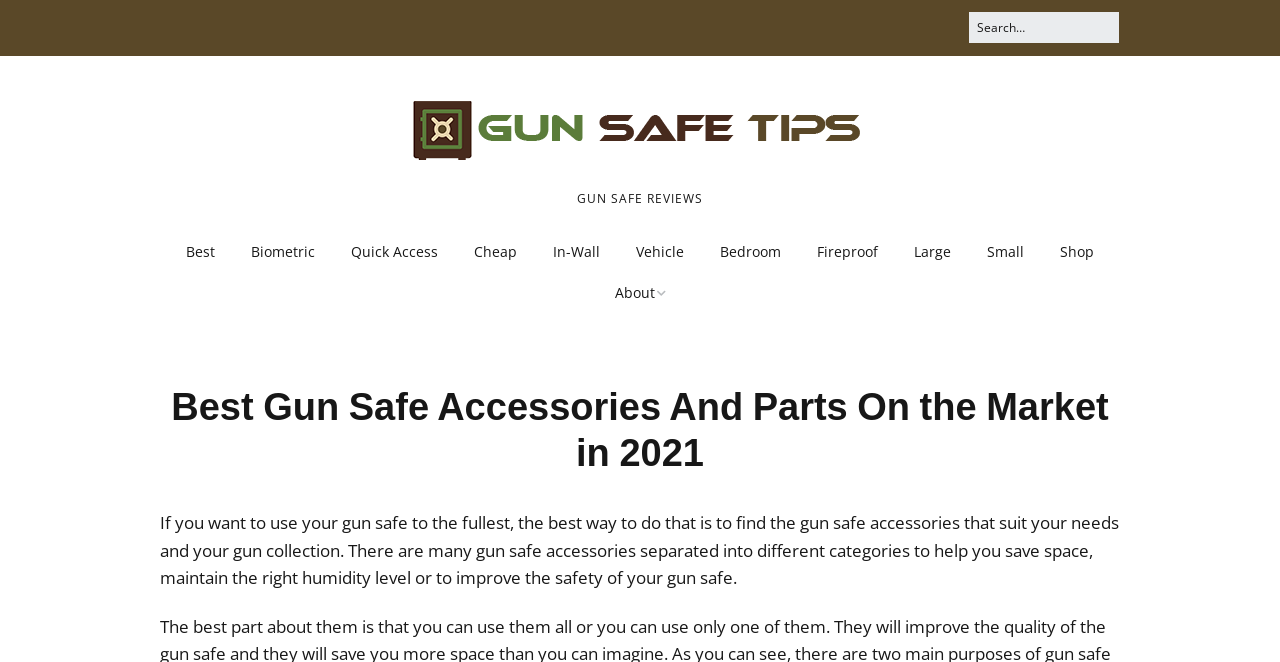Analyze the image and deliver a detailed answer to the question: What is the main topic of this webpage?

Based on the webpage's content, it appears to be discussing gun safe accessories and parts, with various categories and types of accessories listed, such as biometric, quick access, and fireproof safes.